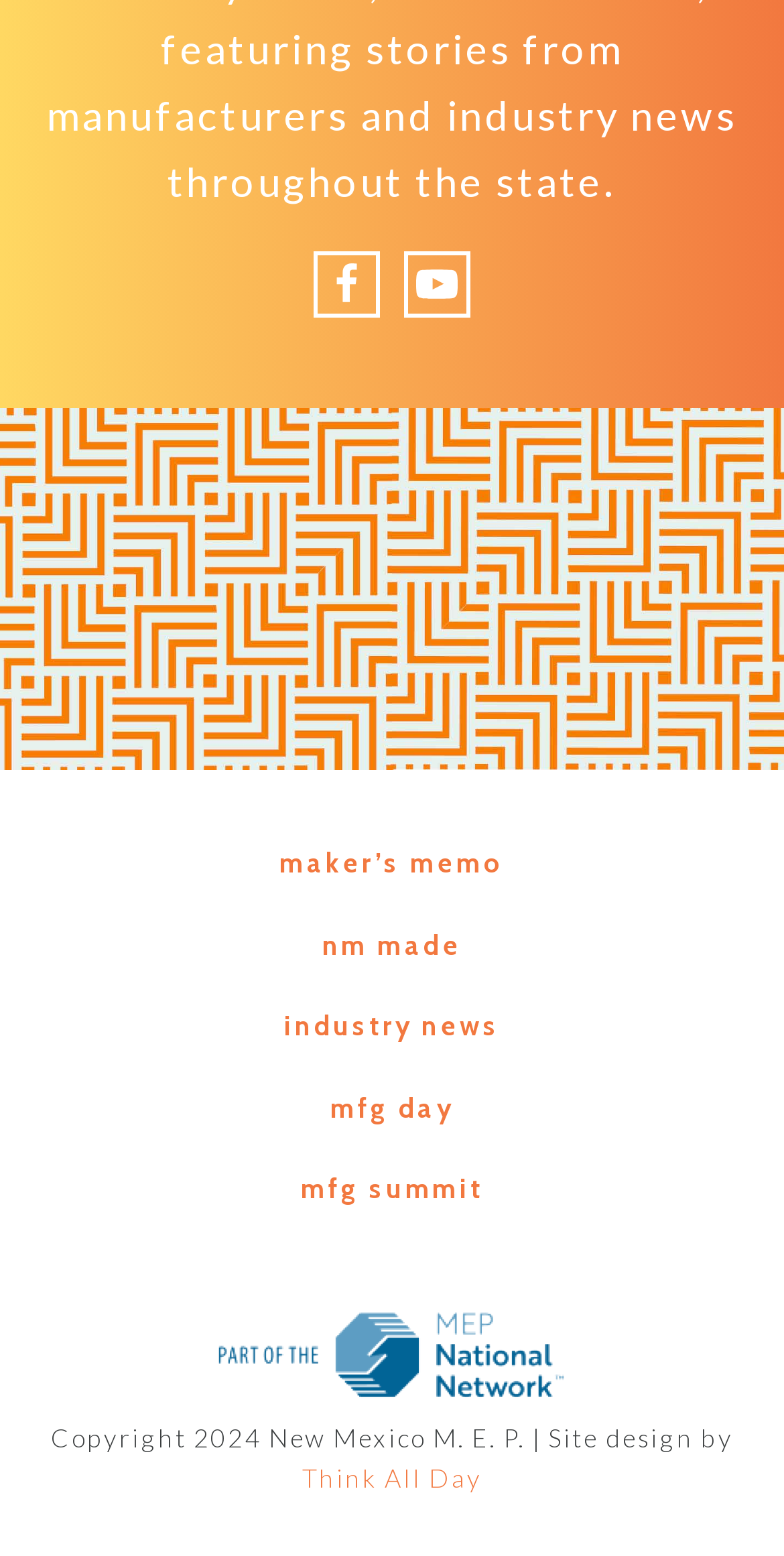Determine the bounding box coordinates of the target area to click to execute the following instruction: "watch YouTube."

[0.516, 0.161, 0.601, 0.204]